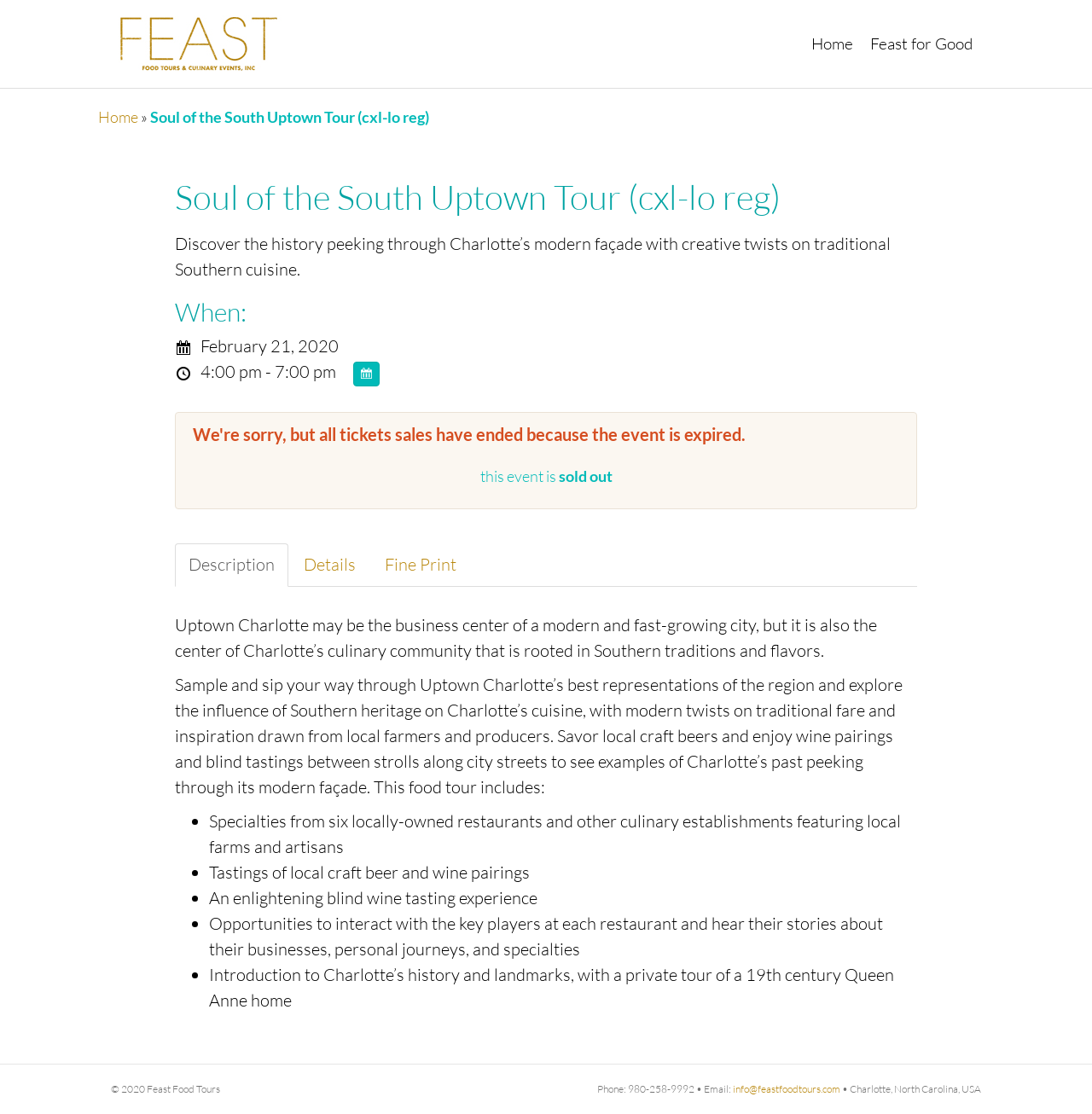Please identify the bounding box coordinates of the clickable area that will fulfill the following instruction: "Click on the 'Details' tab". The coordinates should be in the format of four float numbers between 0 and 1, i.e., [left, top, right, bottom].

[0.266, 0.488, 0.338, 0.527]